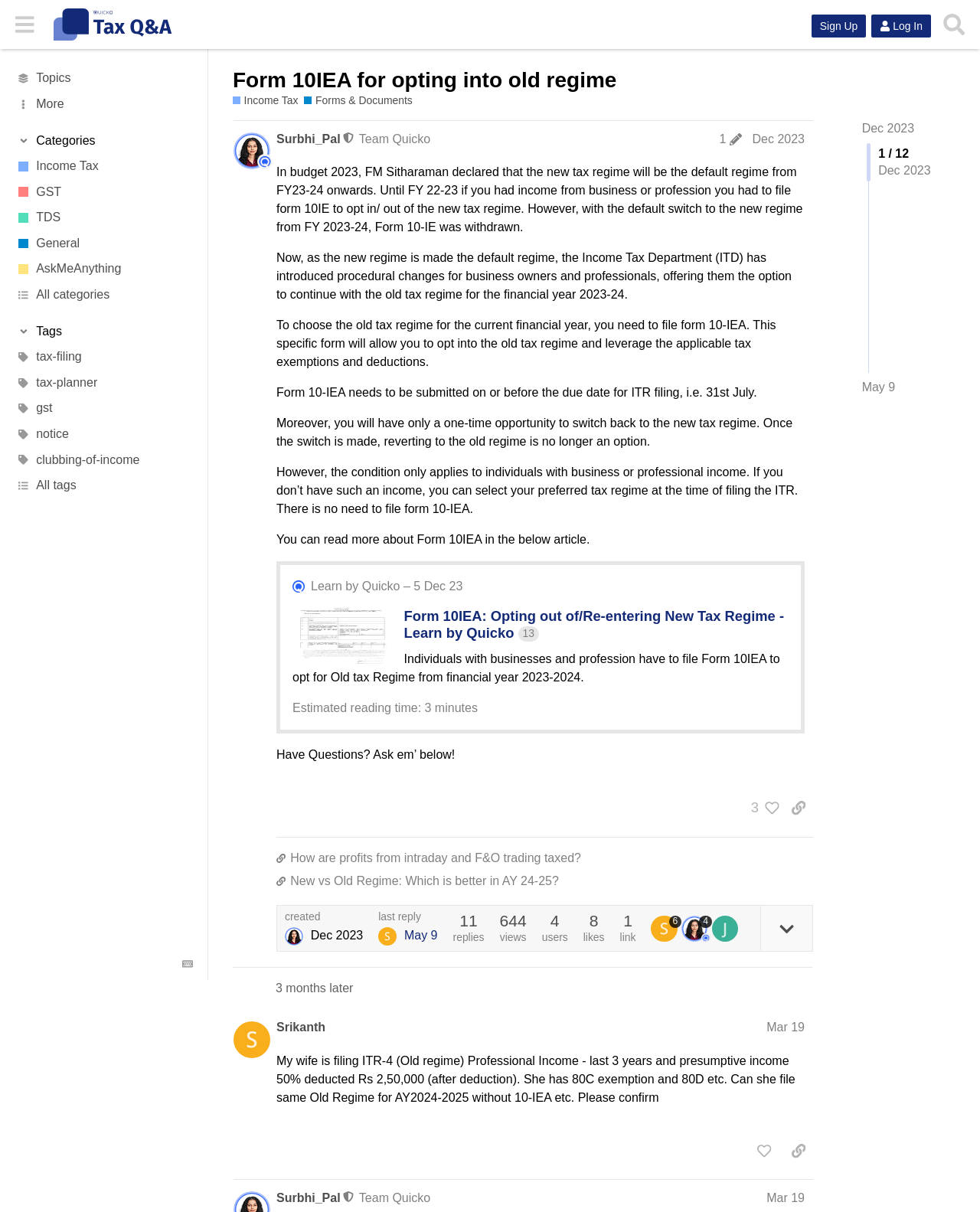Find the headline of the webpage and generate its text content.

Form 10IEA for opting into old regime